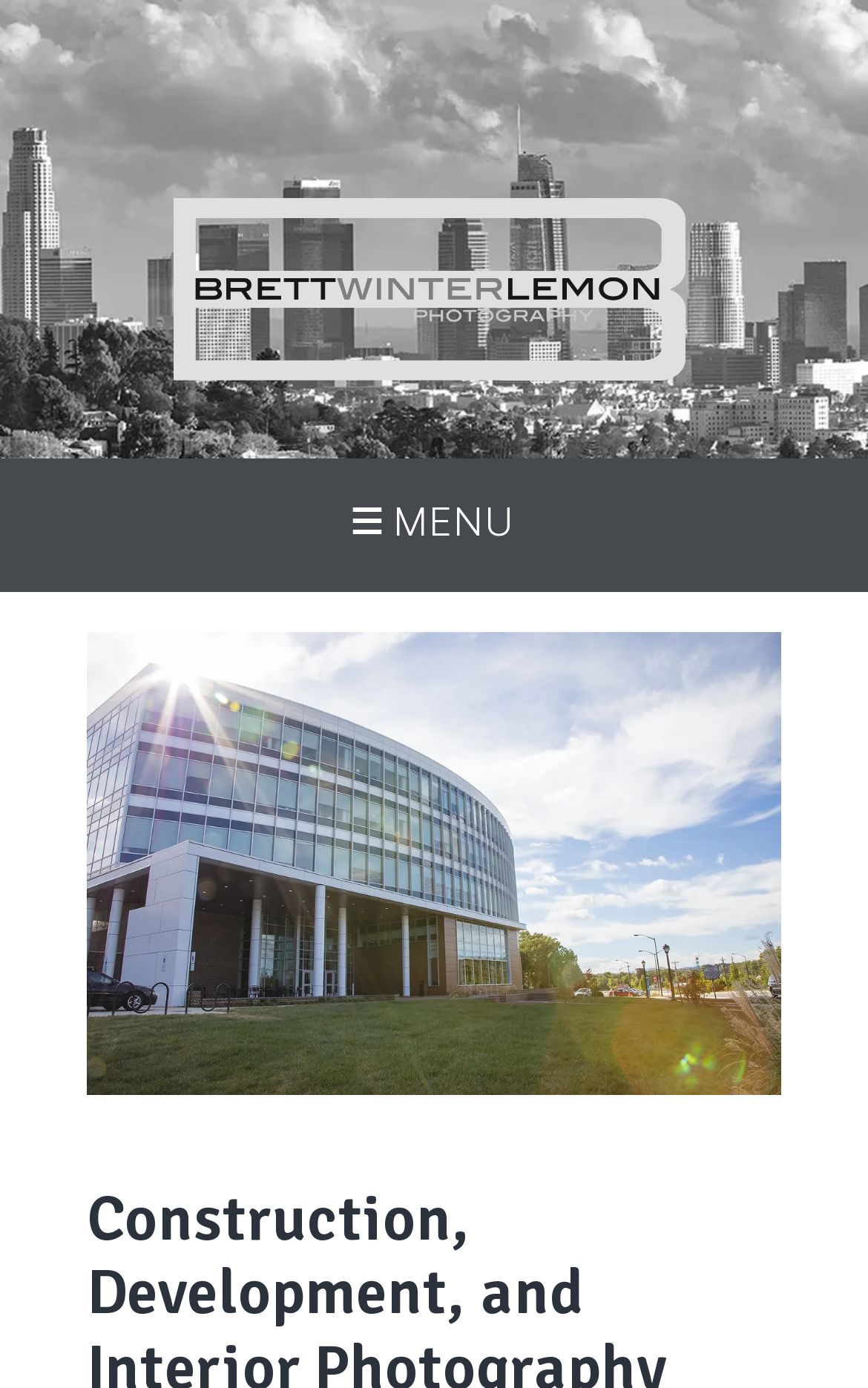Extract the main title from the webpage.

Construction, Development, and Interior Photography